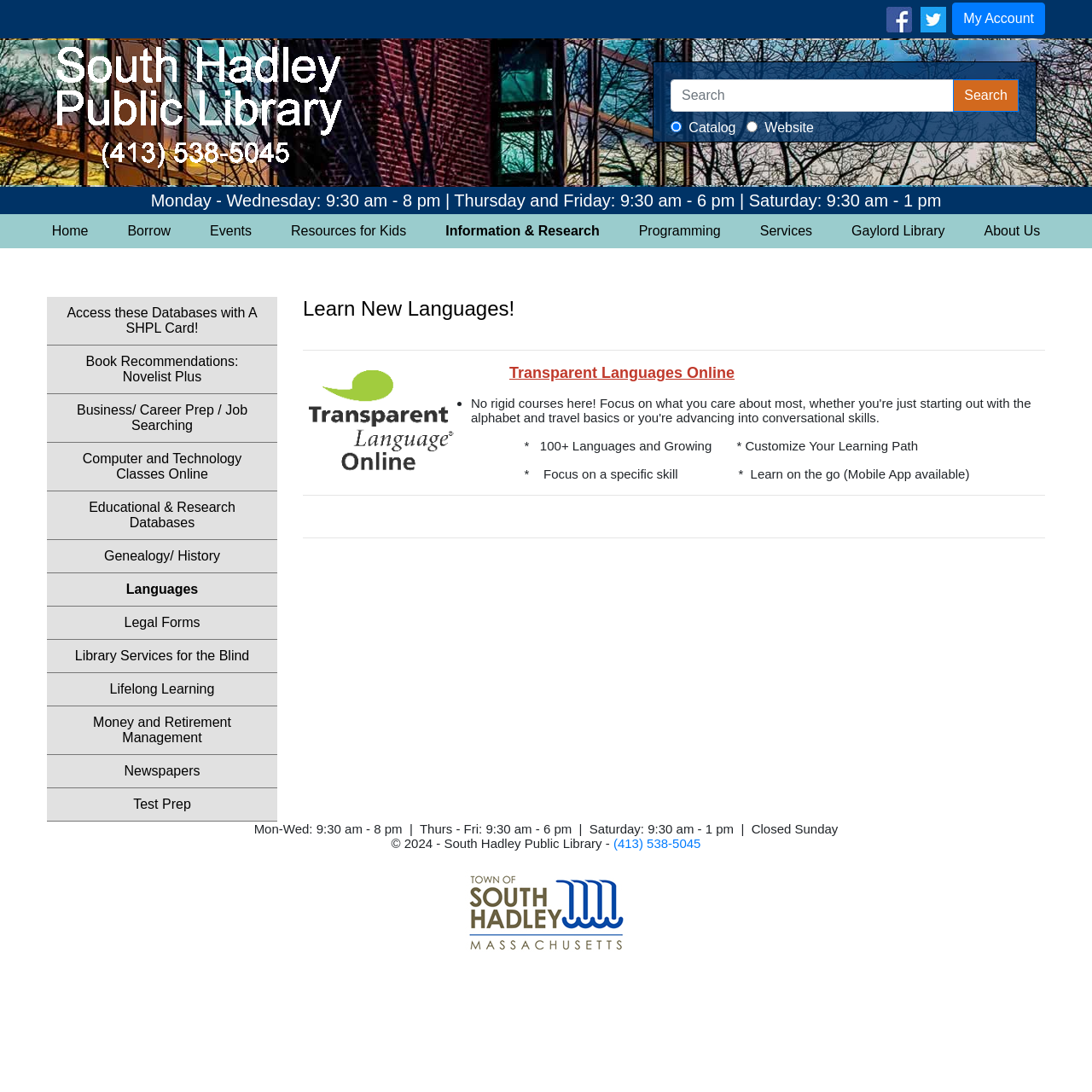Provide a one-word or short-phrase answer to the question:
What is the phone number of the library?

(413) 538-5045